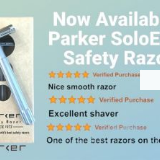What is the razor's shaving experience like?
Using the details shown in the screenshot, provide a comprehensive answer to the question.

The razor is praised through several verified reviews, each emphasizing its smooth shaving experience, with comments such as 'Nice smooth razor', 'Excellent shaver', and 'One of the best razors on the market'.